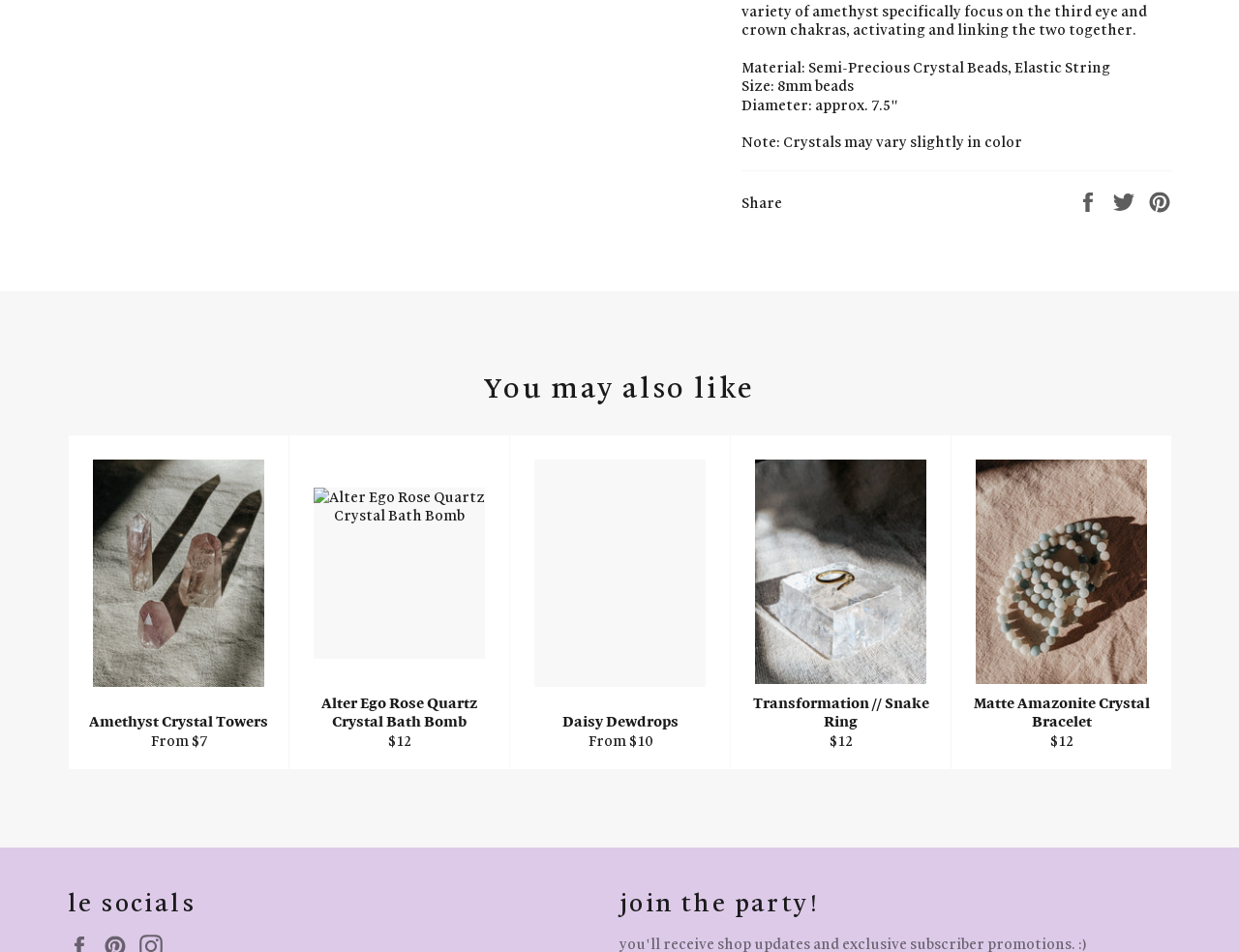Answer the question in one word or a short phrase:
What is the material of the beads?

Semi-Precious Crystal